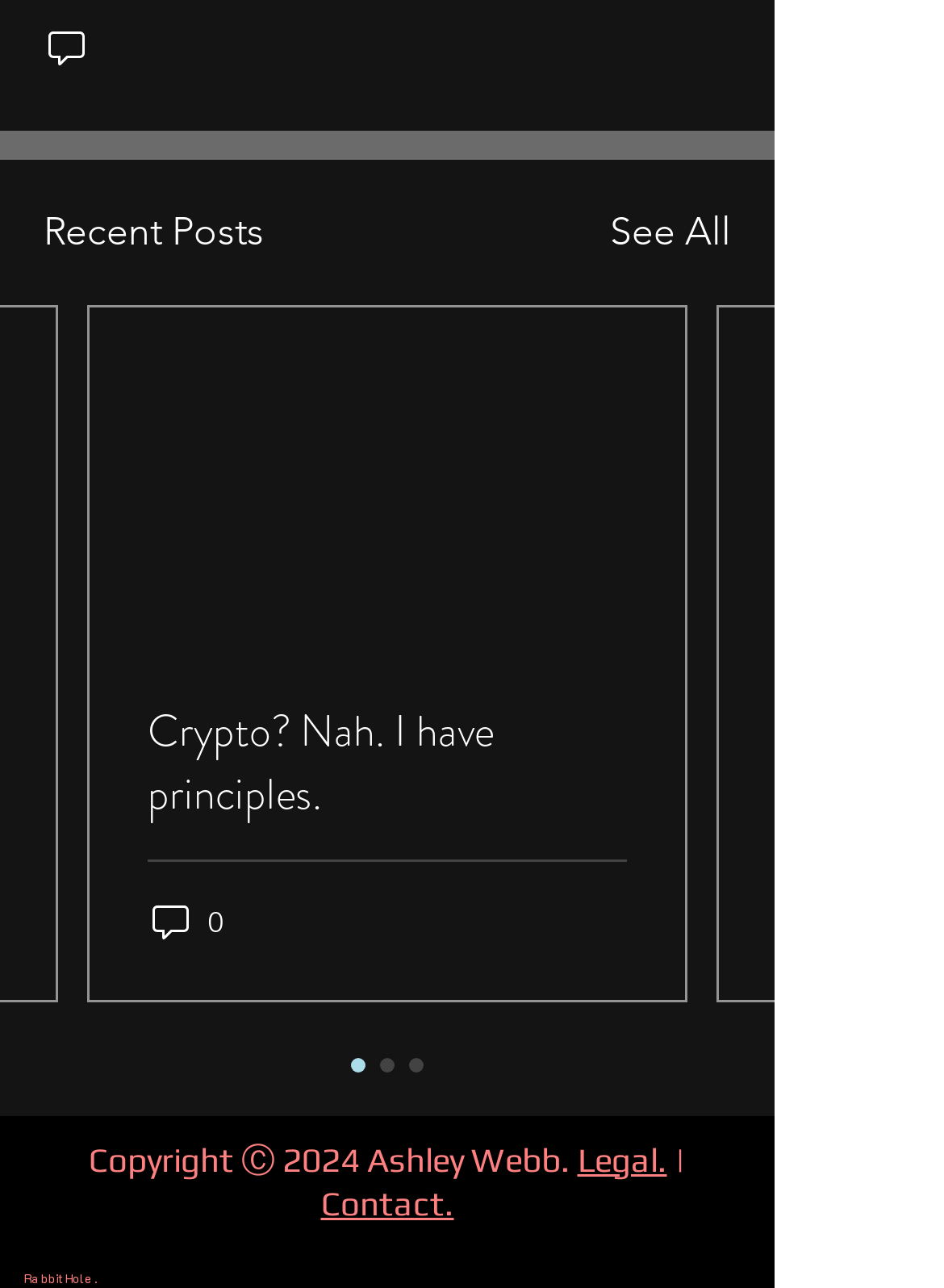What is the second option to contact the website owner?
Using the picture, provide a one-word or short phrase answer.

Contact